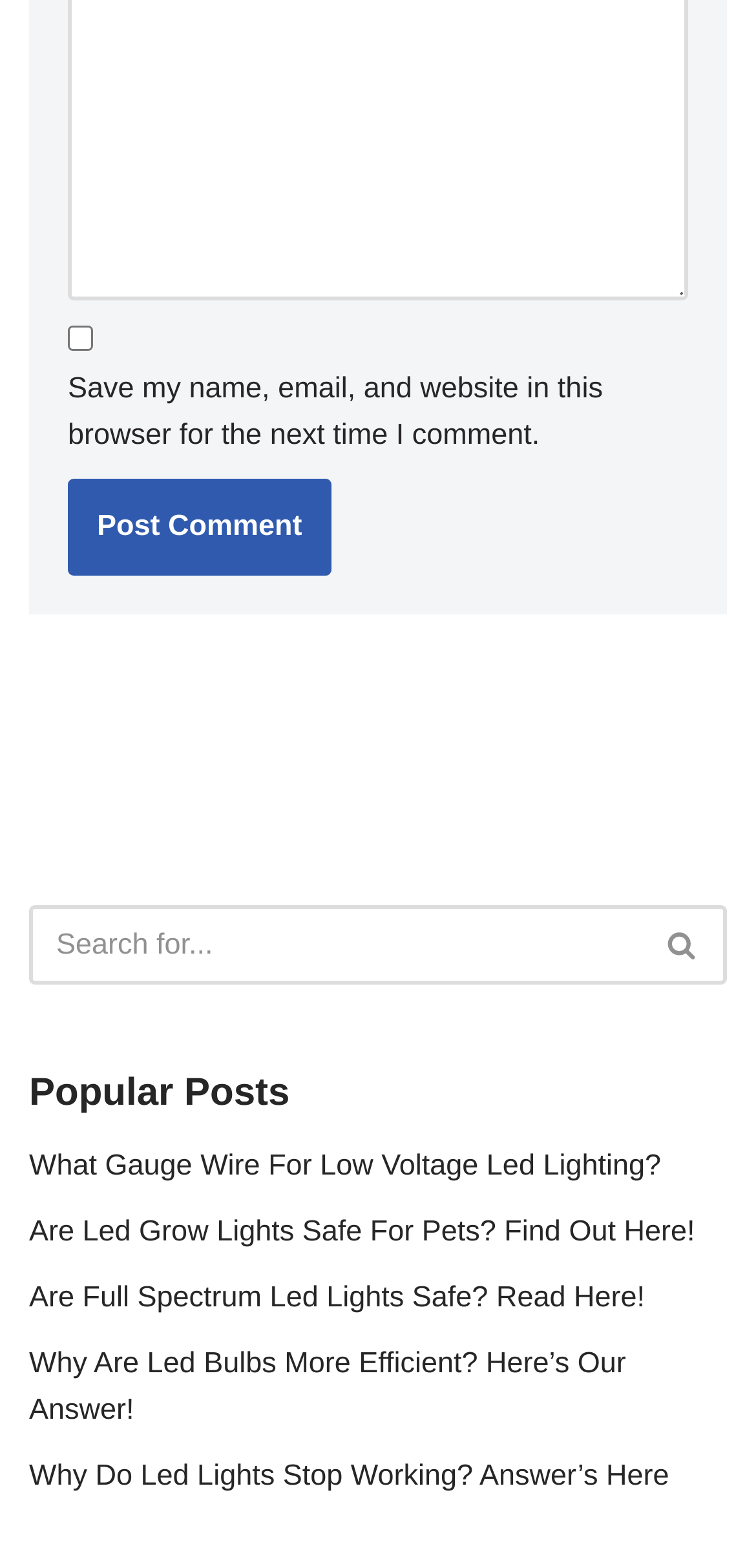What type of content is listed below 'Popular Posts'? Observe the screenshot and provide a one-word or short phrase answer.

Article links